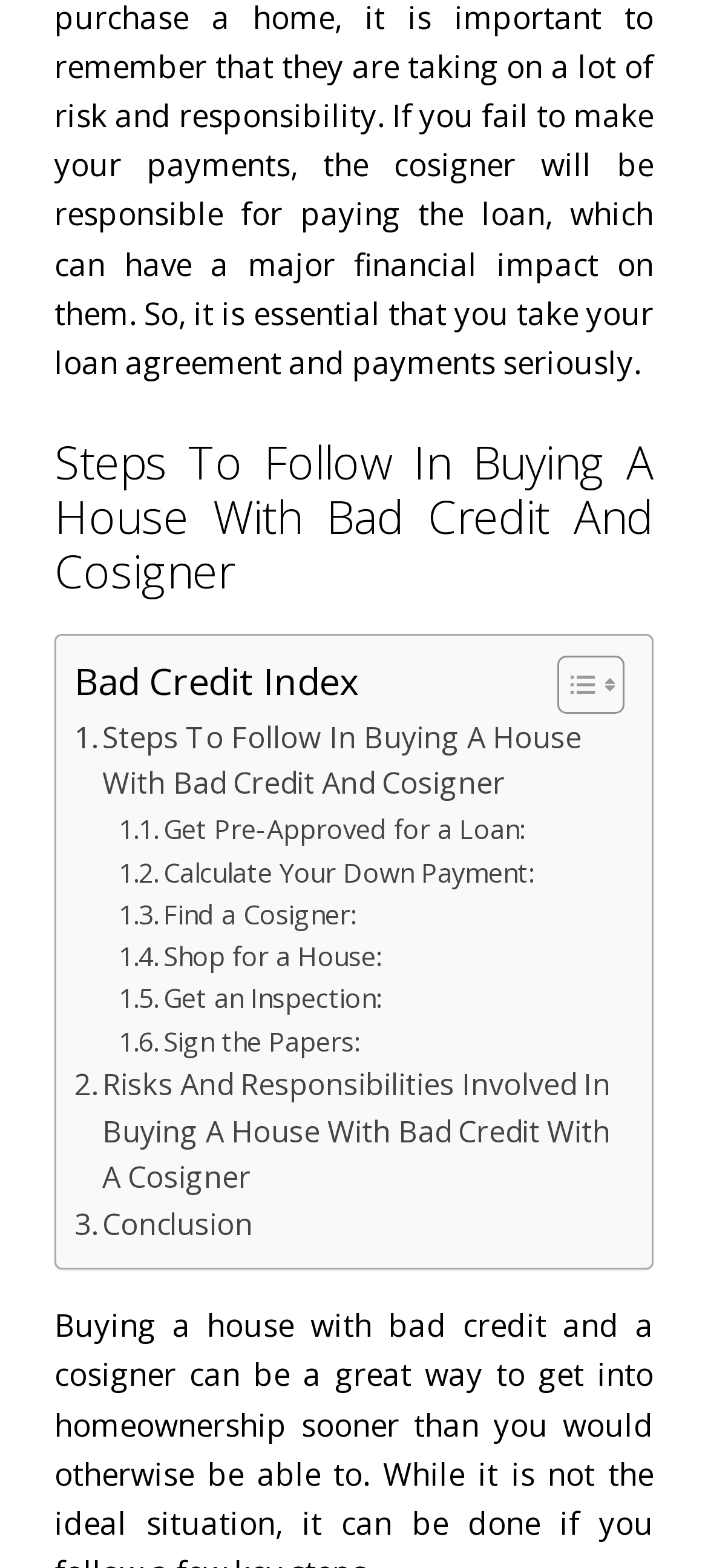Answer the following query concisely with a single word or phrase:
What is the purpose of the 'Toggle Table of Content' button?

To toggle table of content